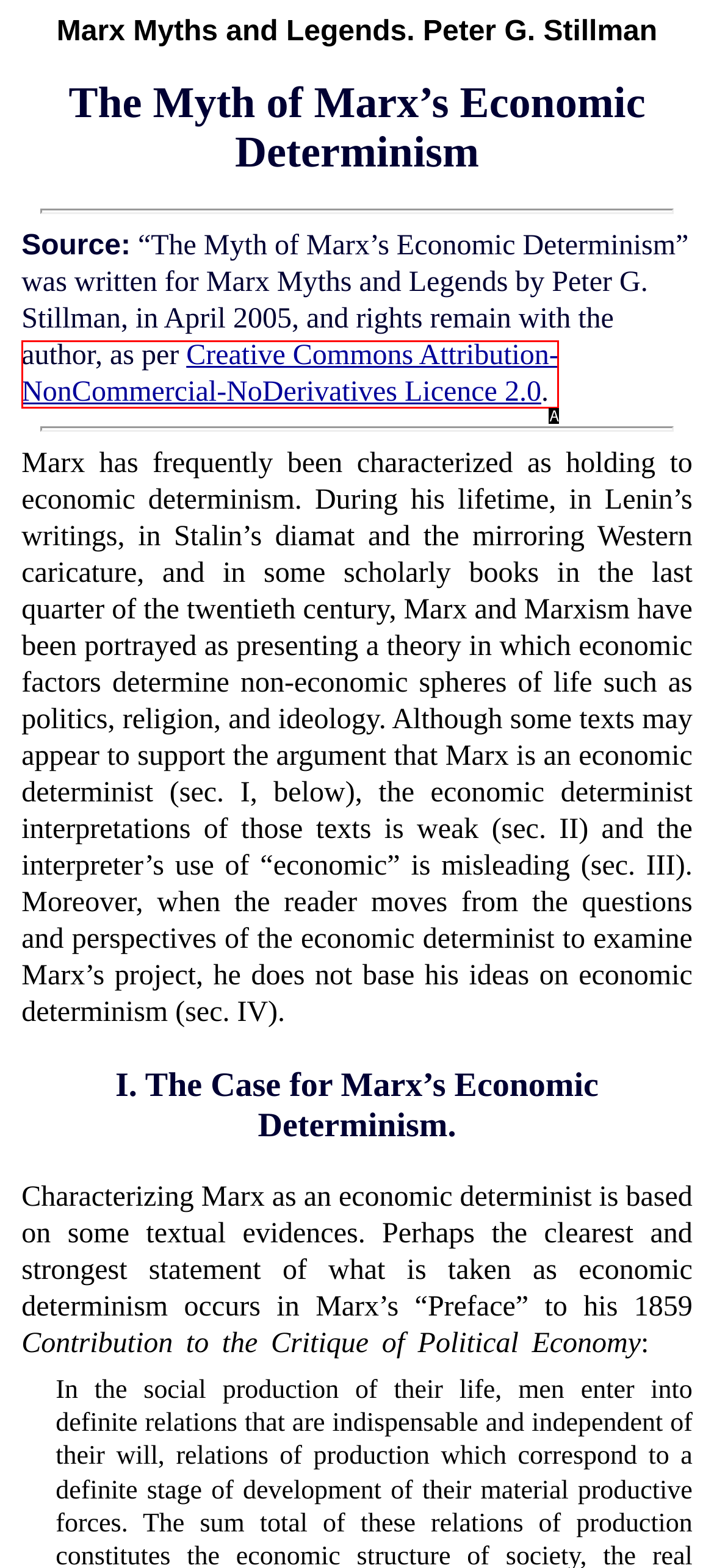Determine the HTML element that best matches this description: Creative Commons Attribution-NonCommercial-NoDerivatives Licence 2.0 from the given choices. Respond with the corresponding letter.

A